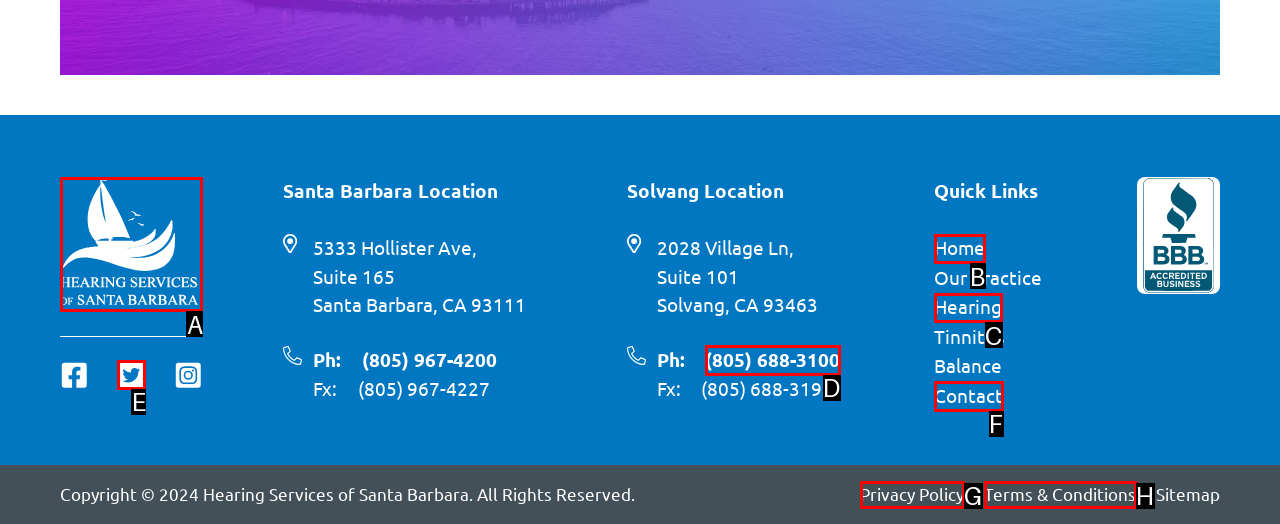Identify the HTML element you need to click to achieve the task: View the Hearing Services. Respond with the corresponding letter of the option.

C